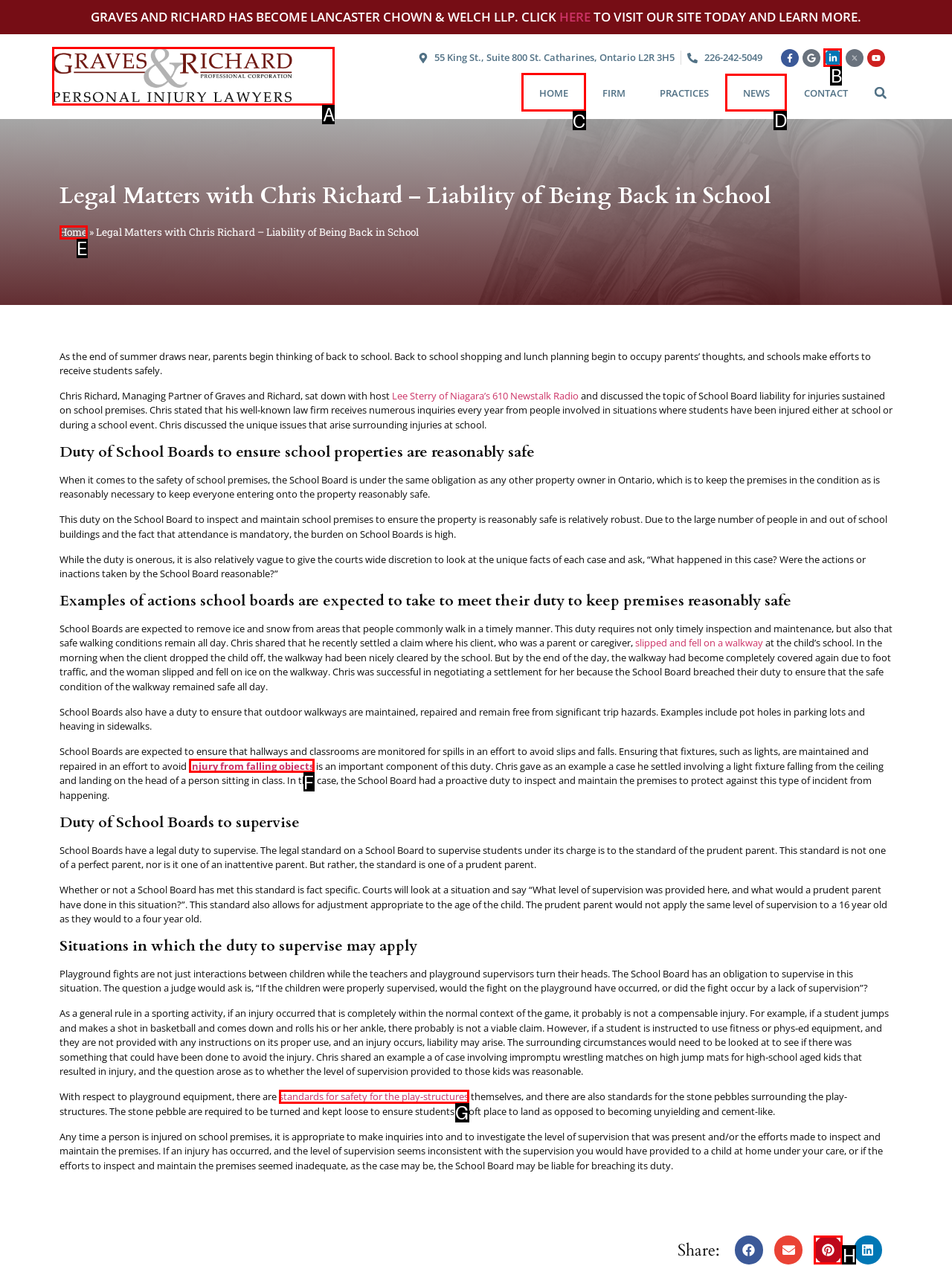Determine the correct UI element to click for this instruction: Visit the 'HOME' page. Respond with the letter of the chosen element.

C